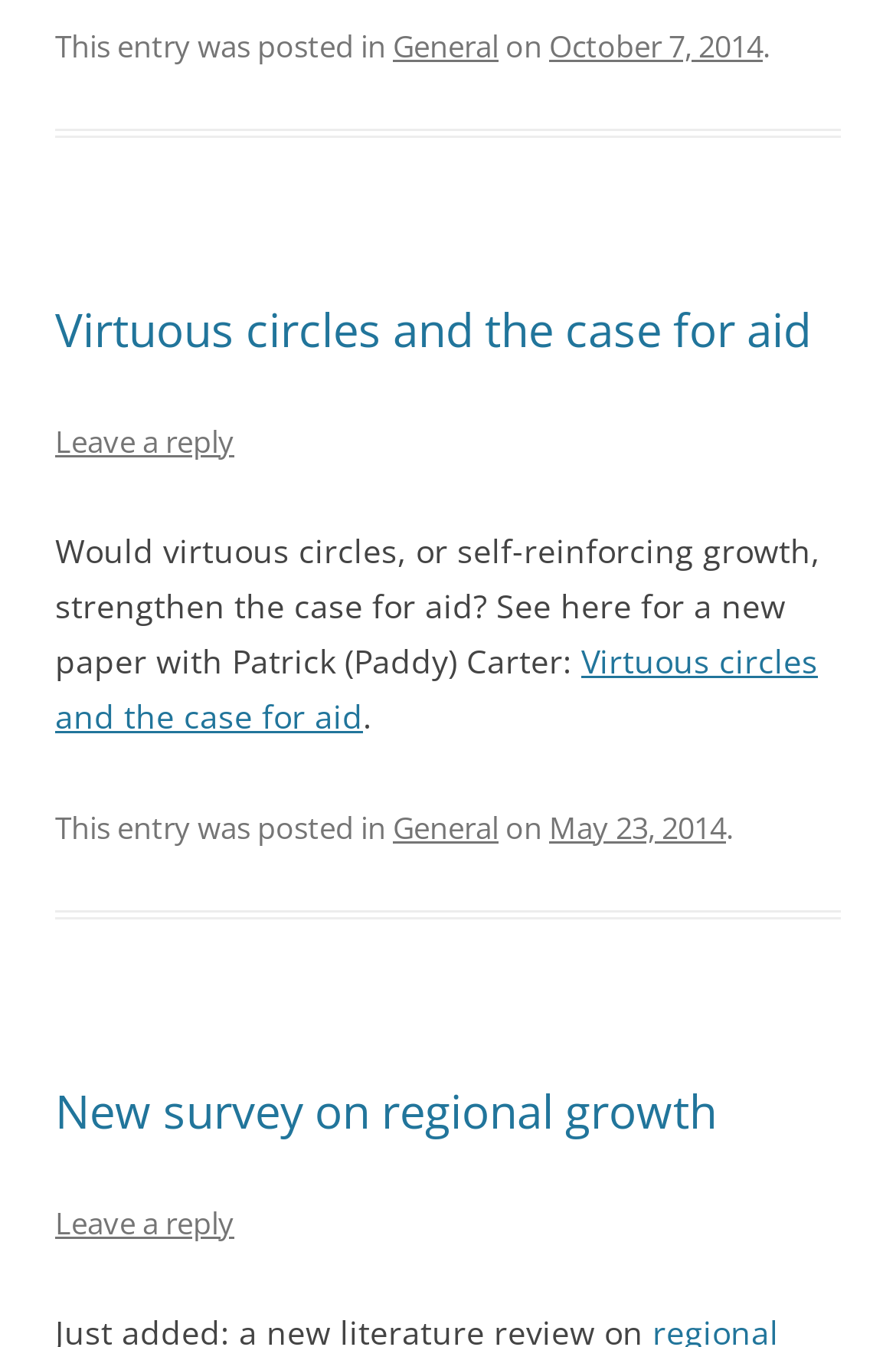Provide a short, one-word or phrase answer to the question below:
How many articles are on this webpage?

3